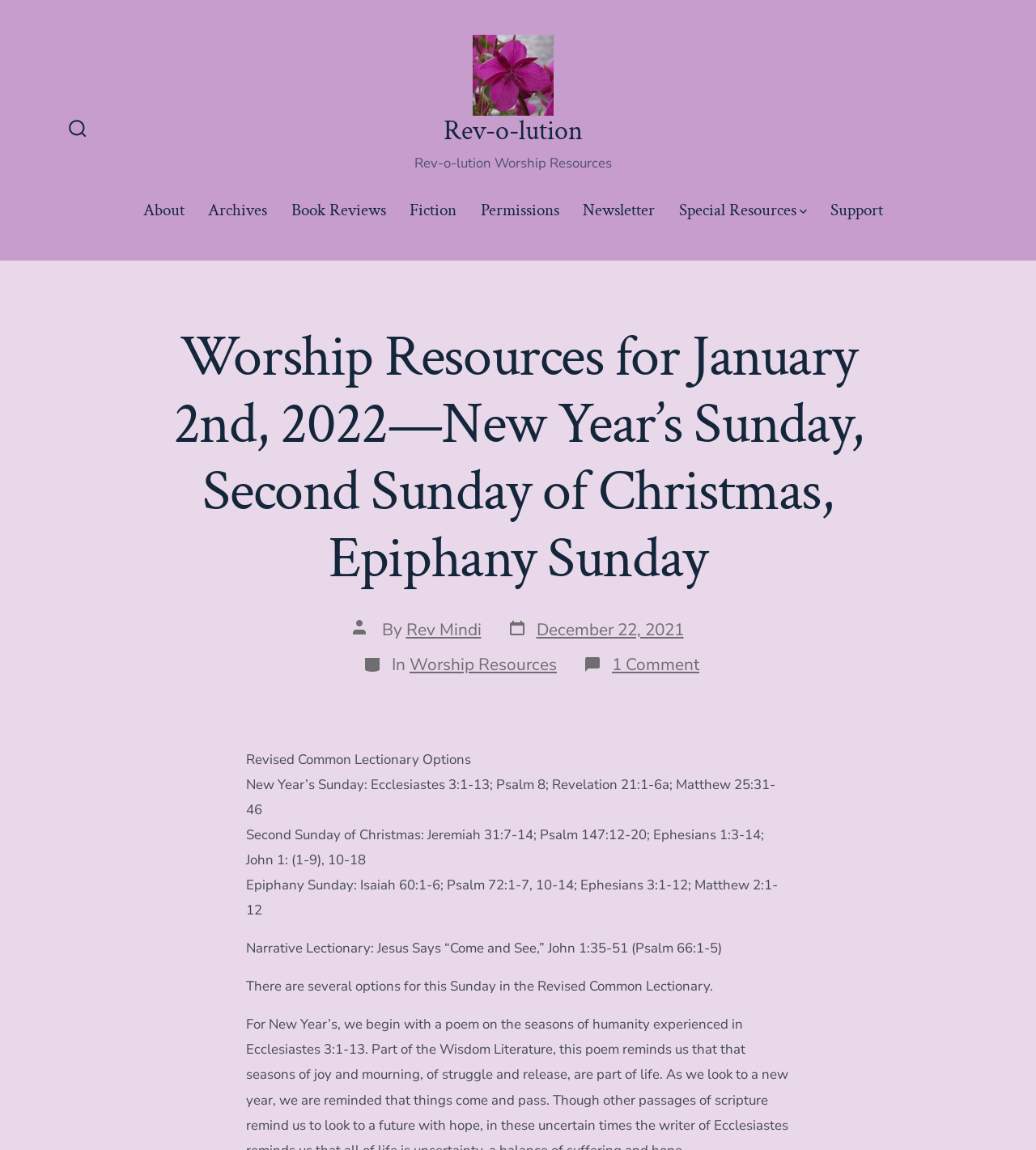Calculate the bounding box coordinates of the UI element given the description: "parent_node: Rev-o-lution".

[0.456, 0.03, 0.534, 0.1]